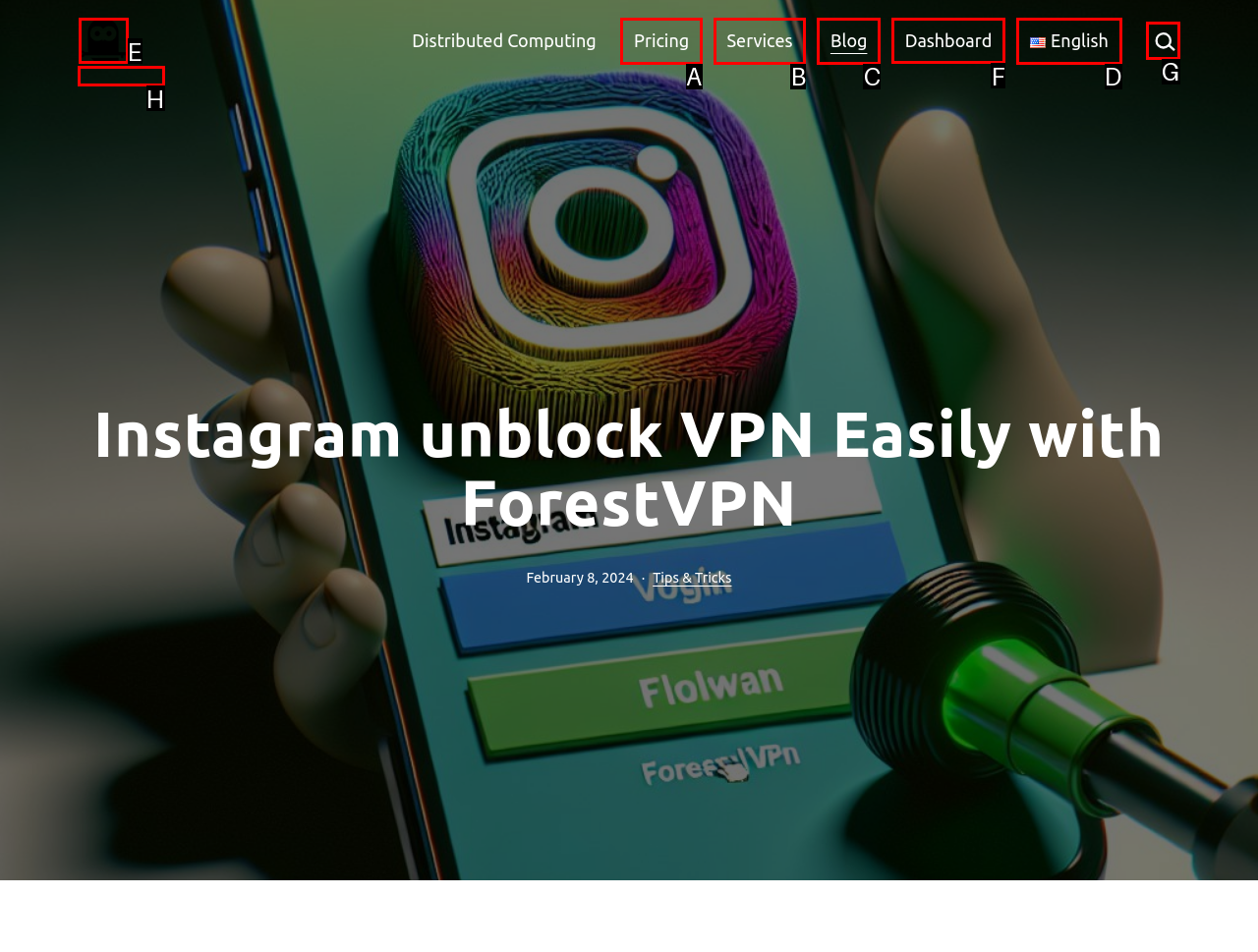Tell me which one HTML element I should click to complete the following task: Switch to Dashboard Answer with the option's letter from the given choices directly.

F